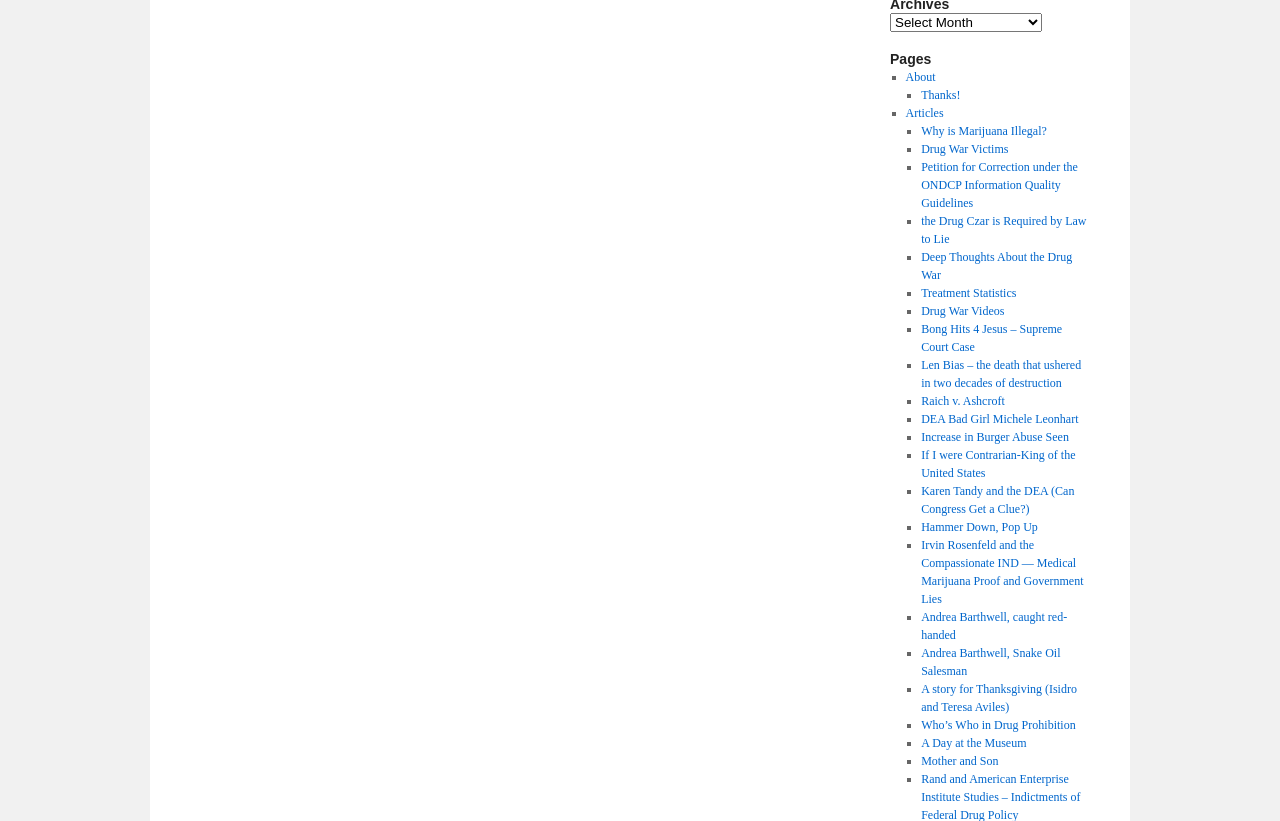Locate the bounding box coordinates of the element I should click to achieve the following instruction: "Select Archives".

[0.695, 0.016, 0.814, 0.039]